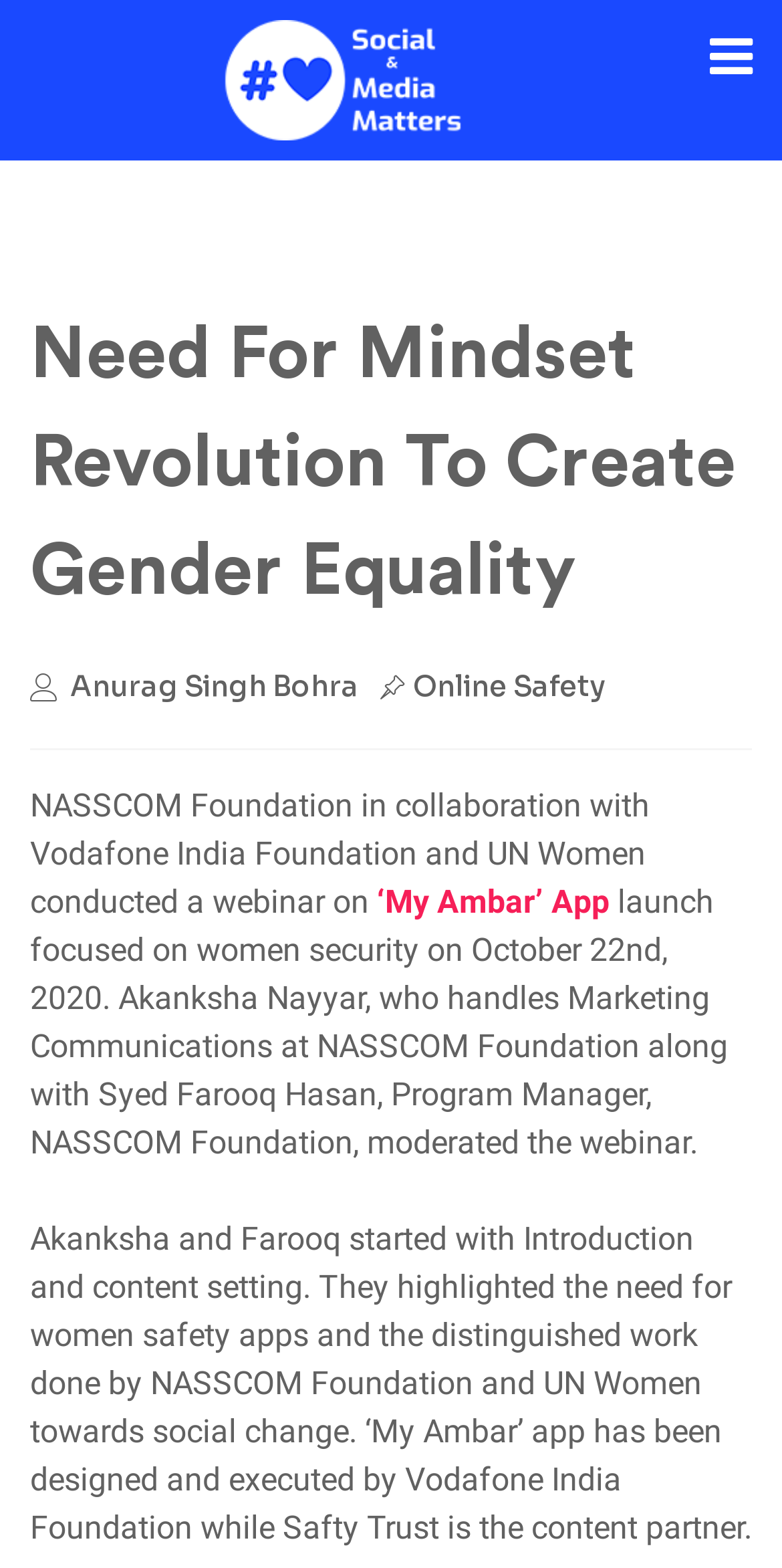Bounding box coordinates are specified in the format (top-left x, top-left y, bottom-right x, bottom-right y). All values are floating point numbers bounded between 0 and 1. Please provide the bounding box coordinate of the region this sentence describes: Restaurants

None